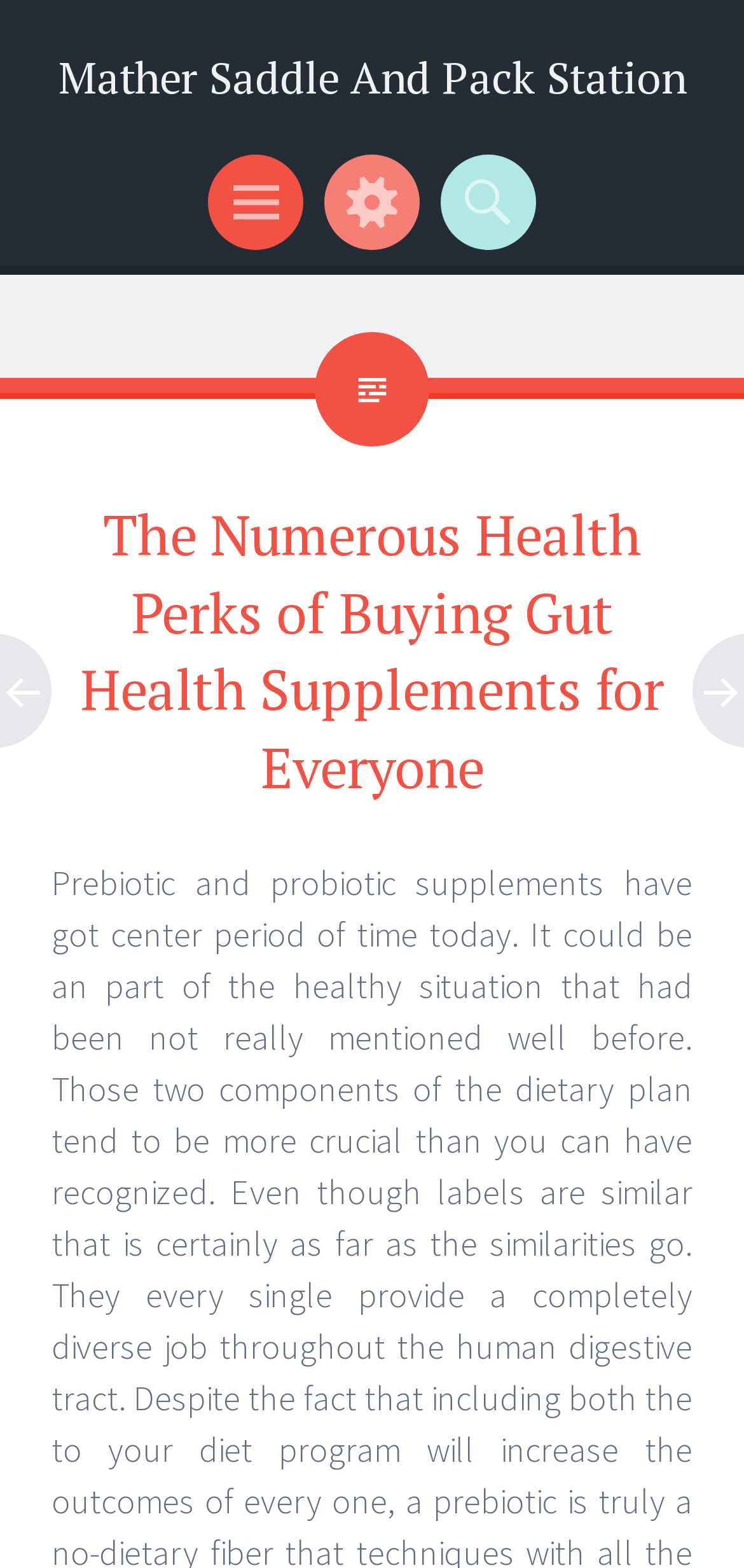Please reply to the following question using a single word or phrase: 
What is the layout of the top section of the page?

Horizontal